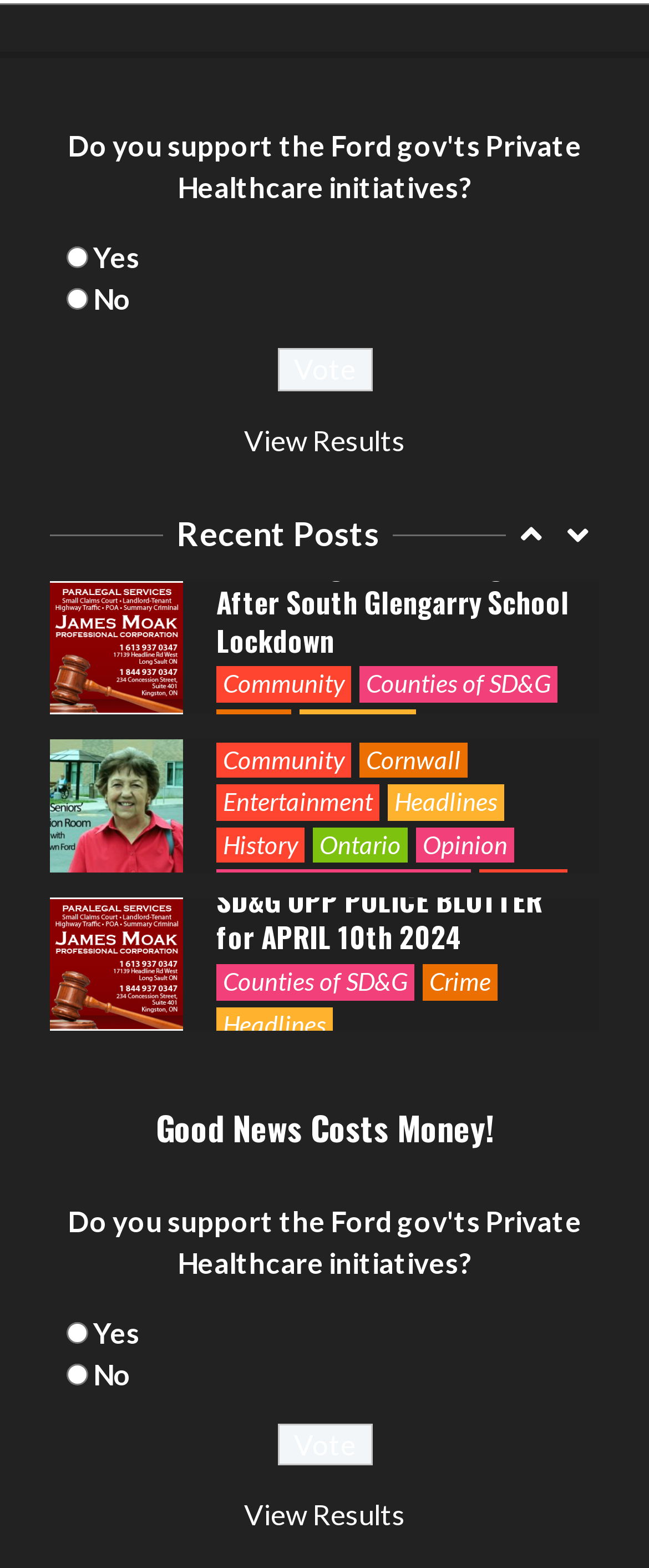What is the function of the links with icons '' and ''?
Using the image as a reference, answer the question with a short word or phrase.

Social media links